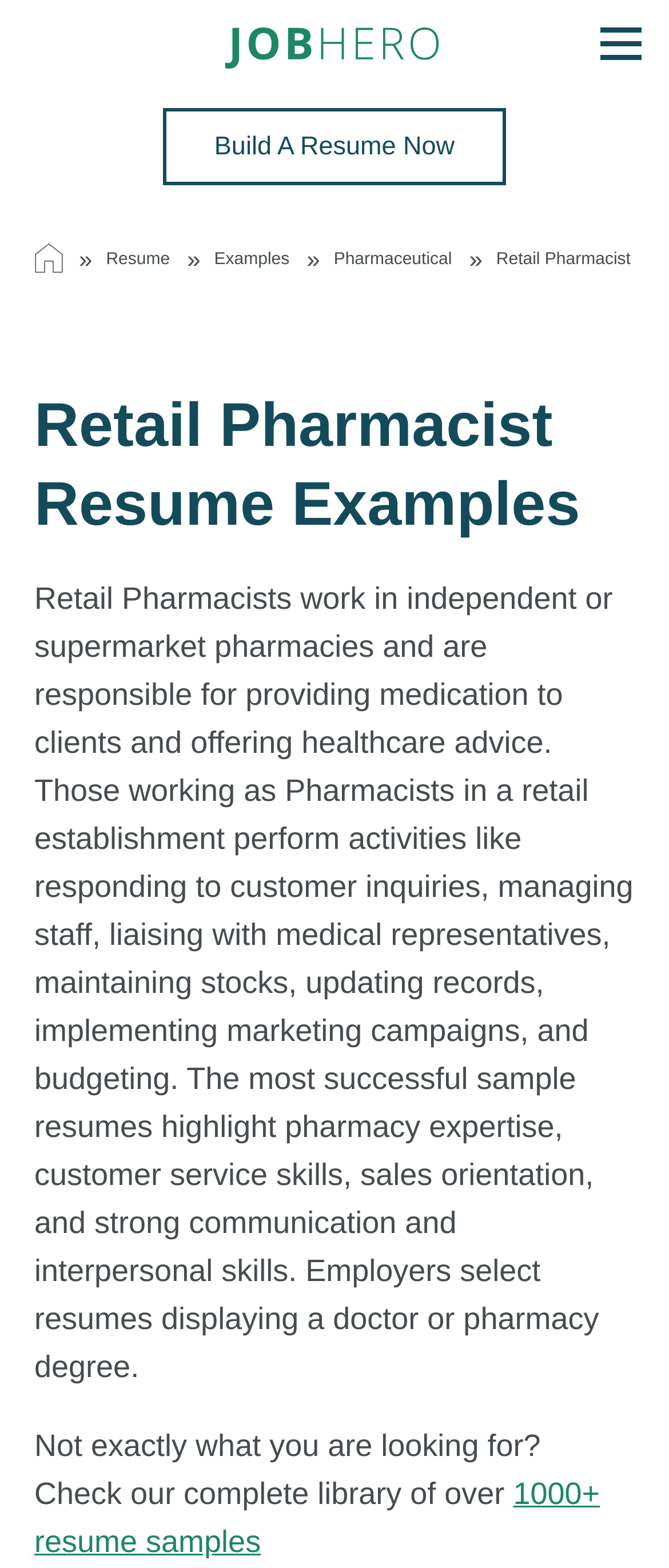Please answer the following question using a single word or phrase: 
What is the purpose of the 'Build A Resume Now' button?

To create a resume